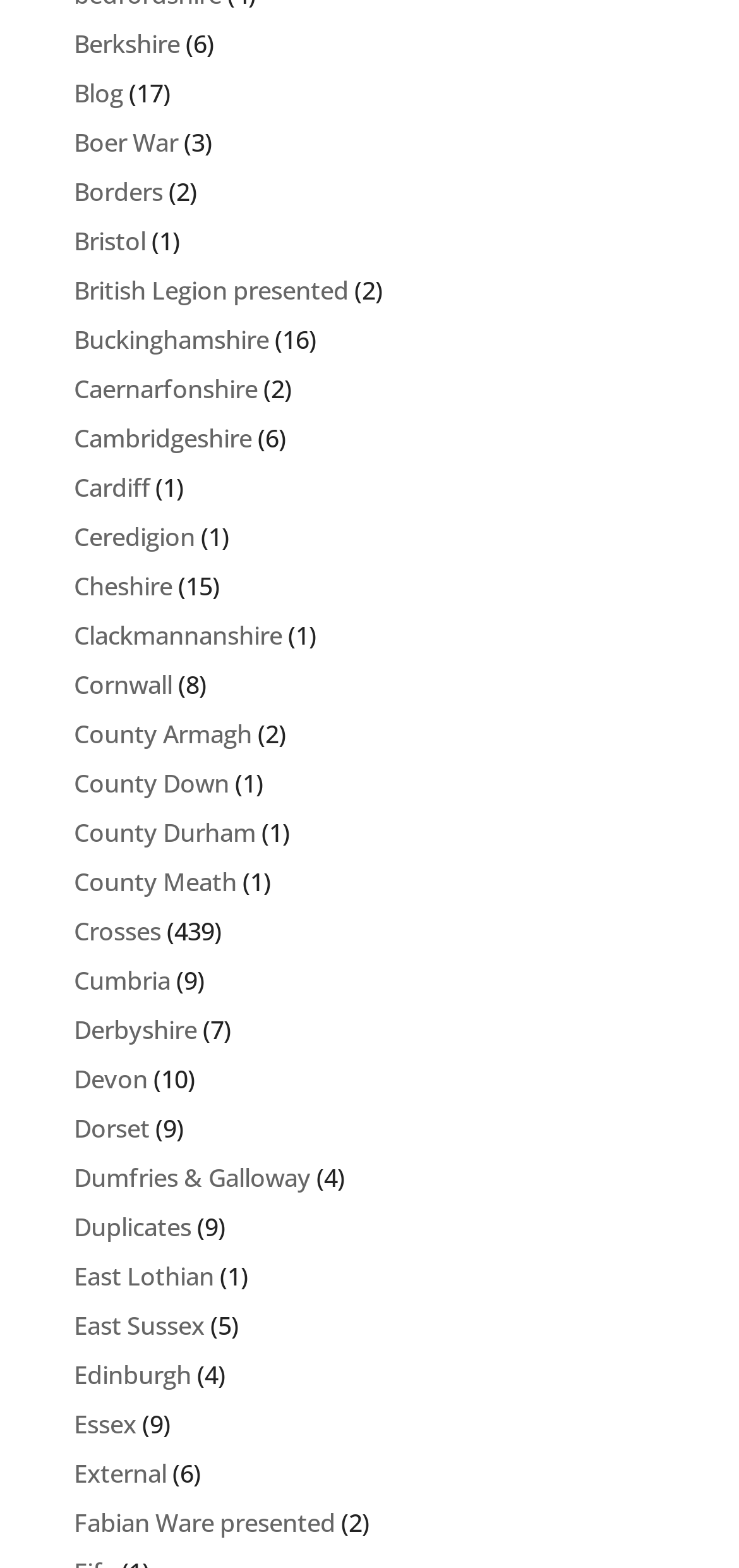What is the longest link text on the webpage?
Please use the visual content to give a single word or phrase answer.

Fabian Ware presented